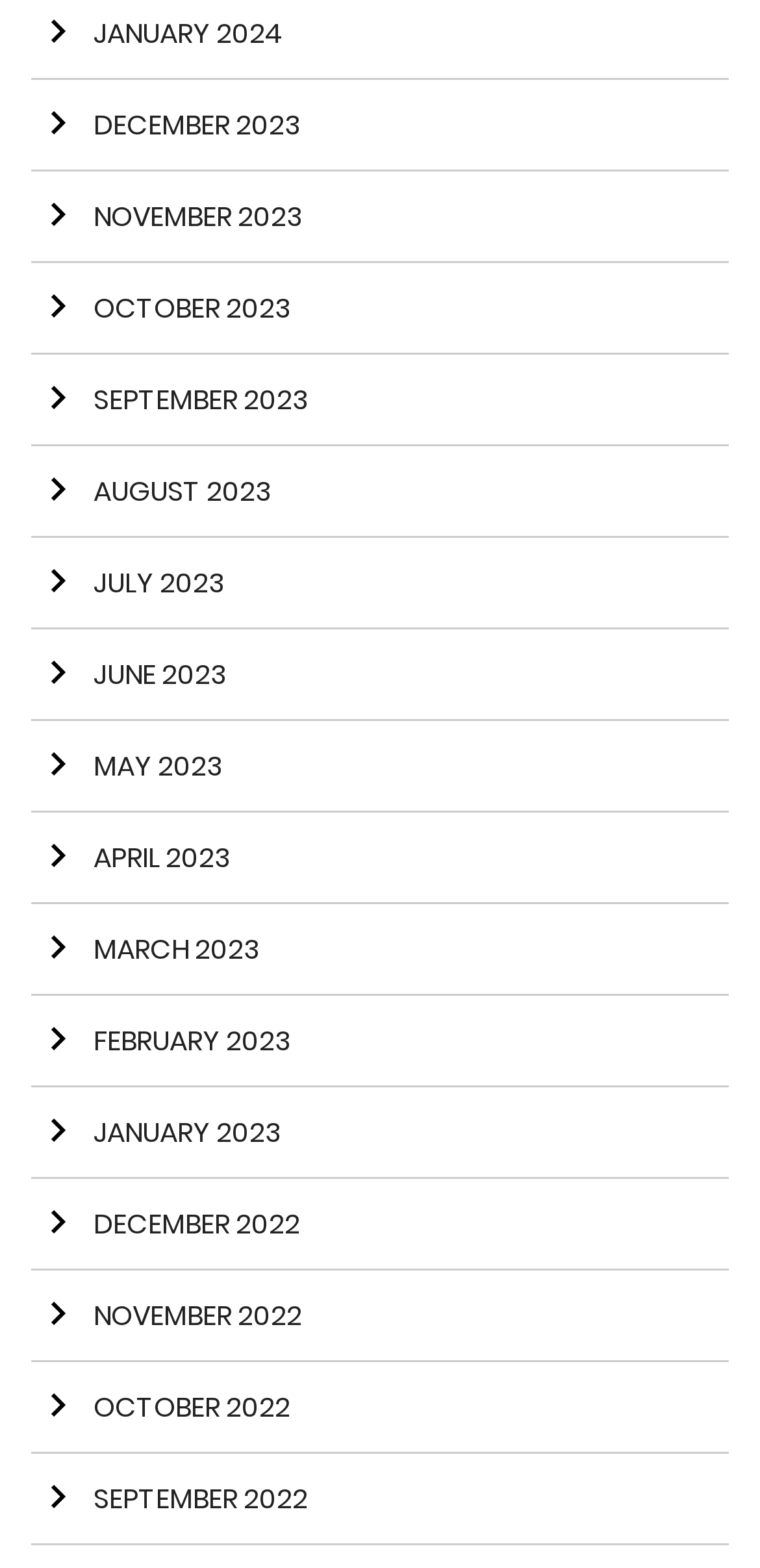How many links are on the webpage?
Please use the image to provide a one-word or short phrase answer.

18